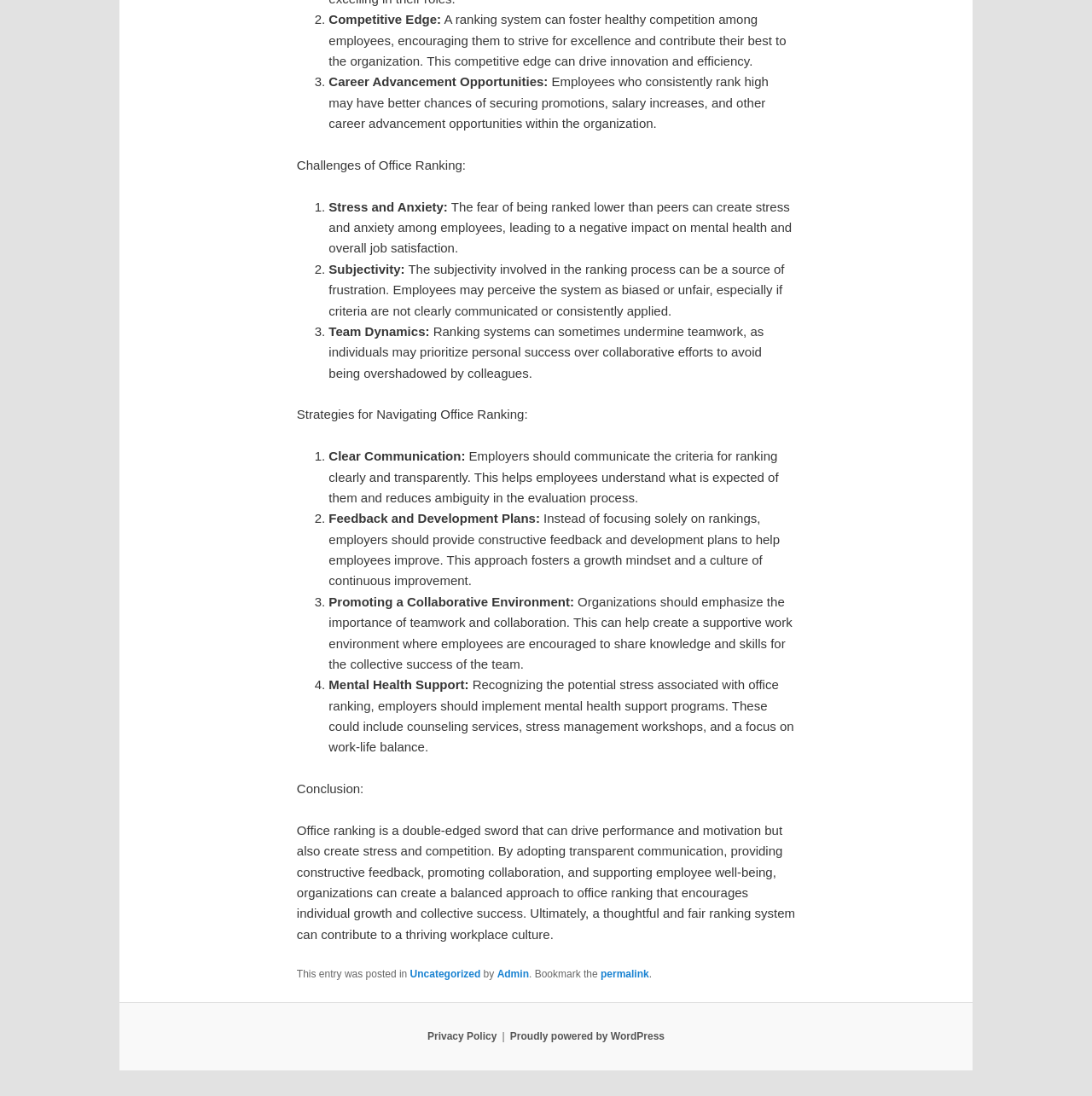Bounding box coordinates should be in the format (top-left x, top-left y, bottom-right x, bottom-right y) and all values should be floating point numbers between 0 and 1. Determine the bounding box coordinate for the UI element described as: Uncategorized

[0.375, 0.883, 0.44, 0.894]